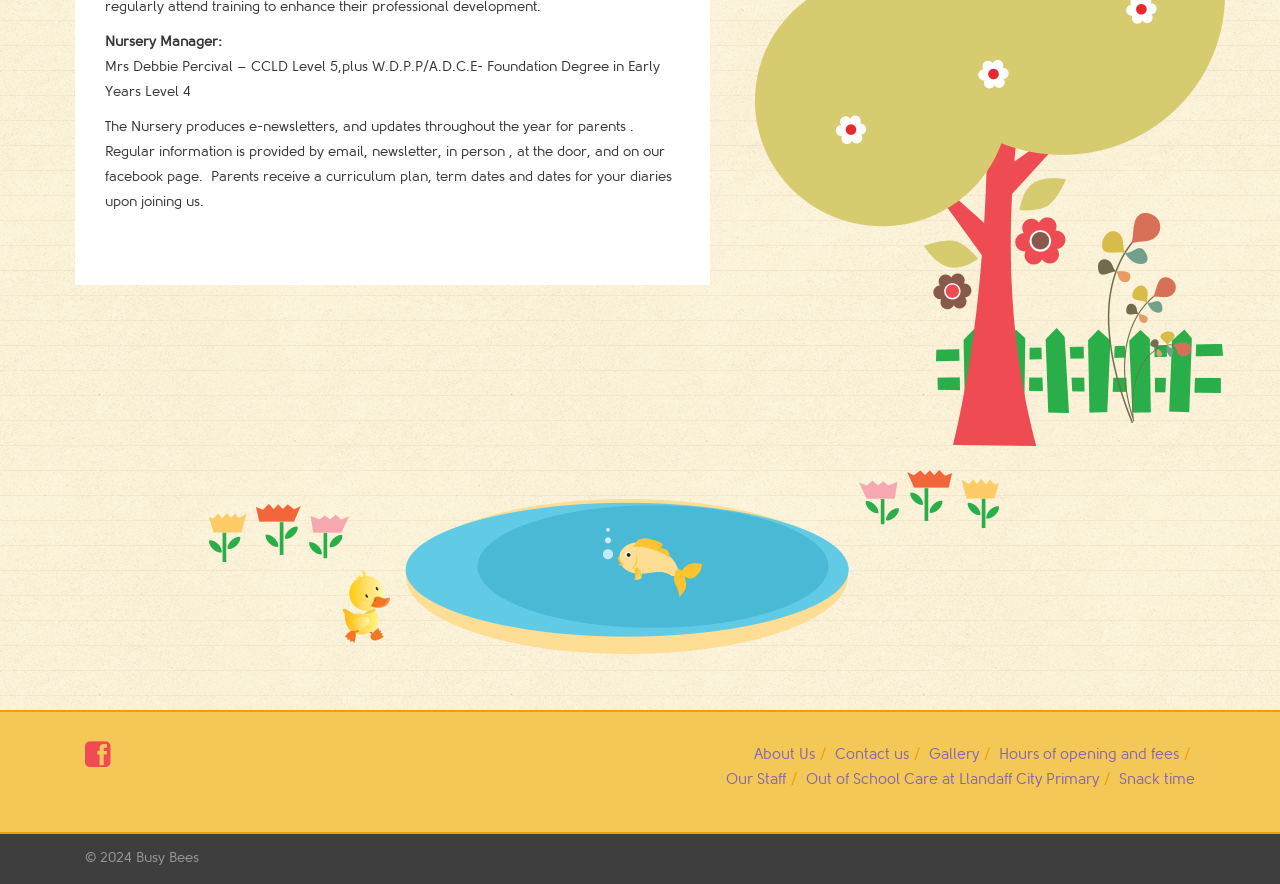Identify the bounding box of the HTML element described here: "Snack time". Provide the coordinates as four float numbers between 0 and 1: [left, top, right, bottom].

[0.874, 0.872, 0.934, 0.891]